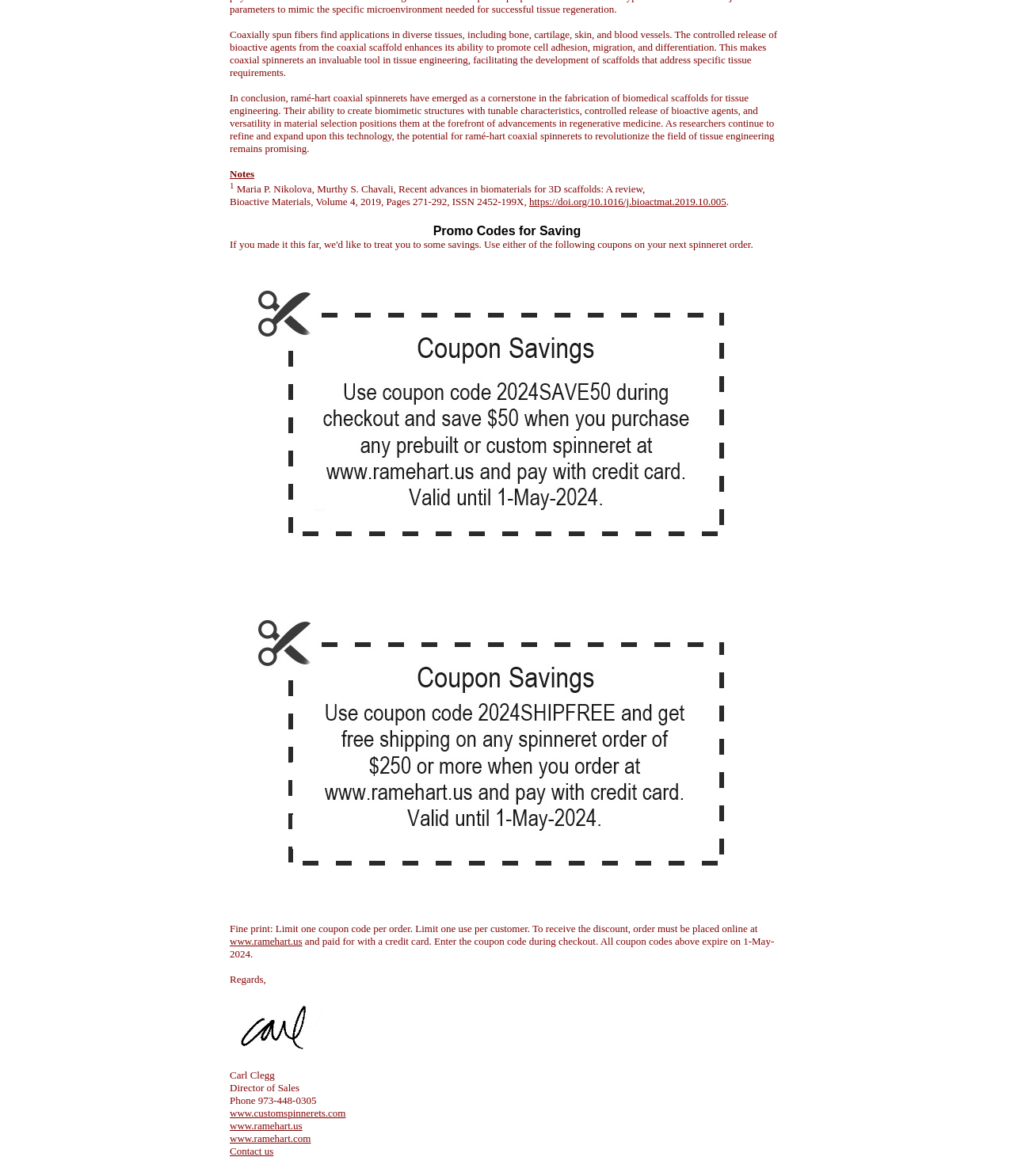Using the provided element description, identify the bounding box coordinates as (top-left x, top-left y, bottom-right x, bottom-right y). Ensure all values are between 0 and 1. Description: JRC news and updates

None